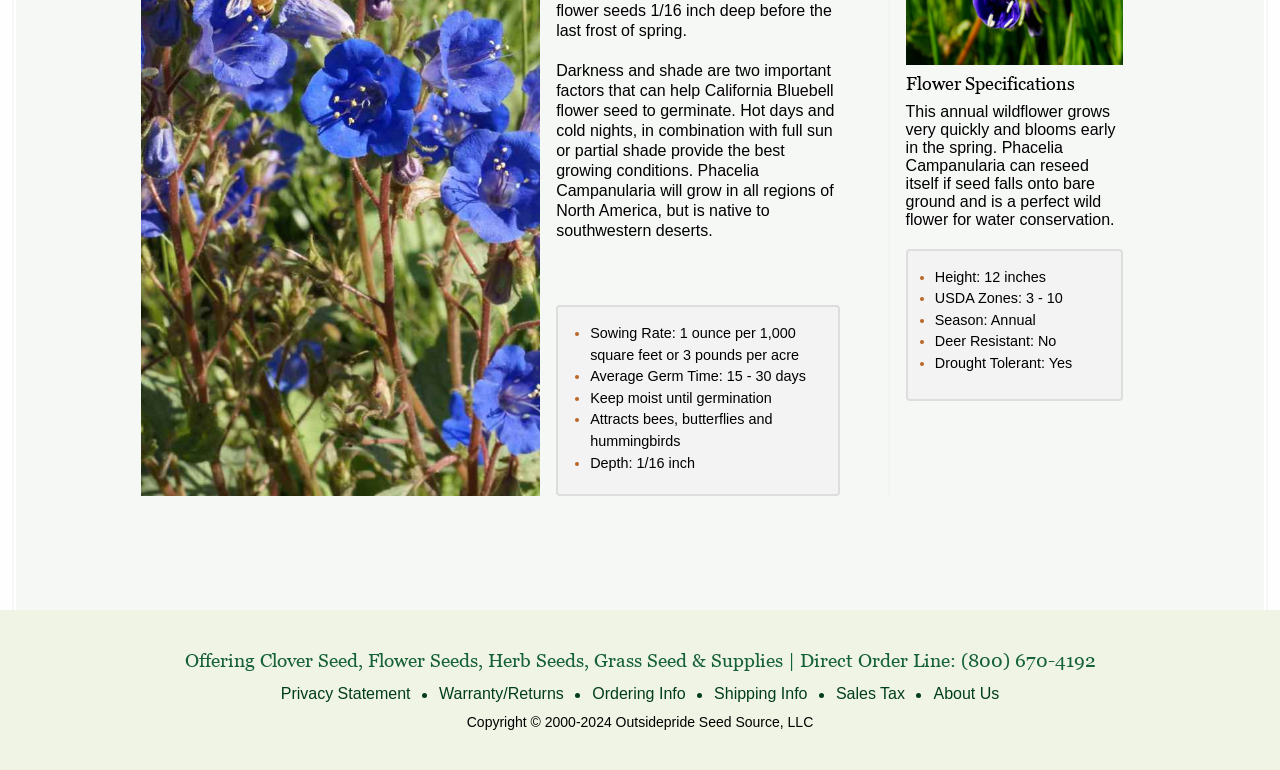Show the bounding box coordinates of the region that should be clicked to follow the instruction: "Click on 'Clover Seed'."

[0.203, 0.844, 0.279, 0.872]